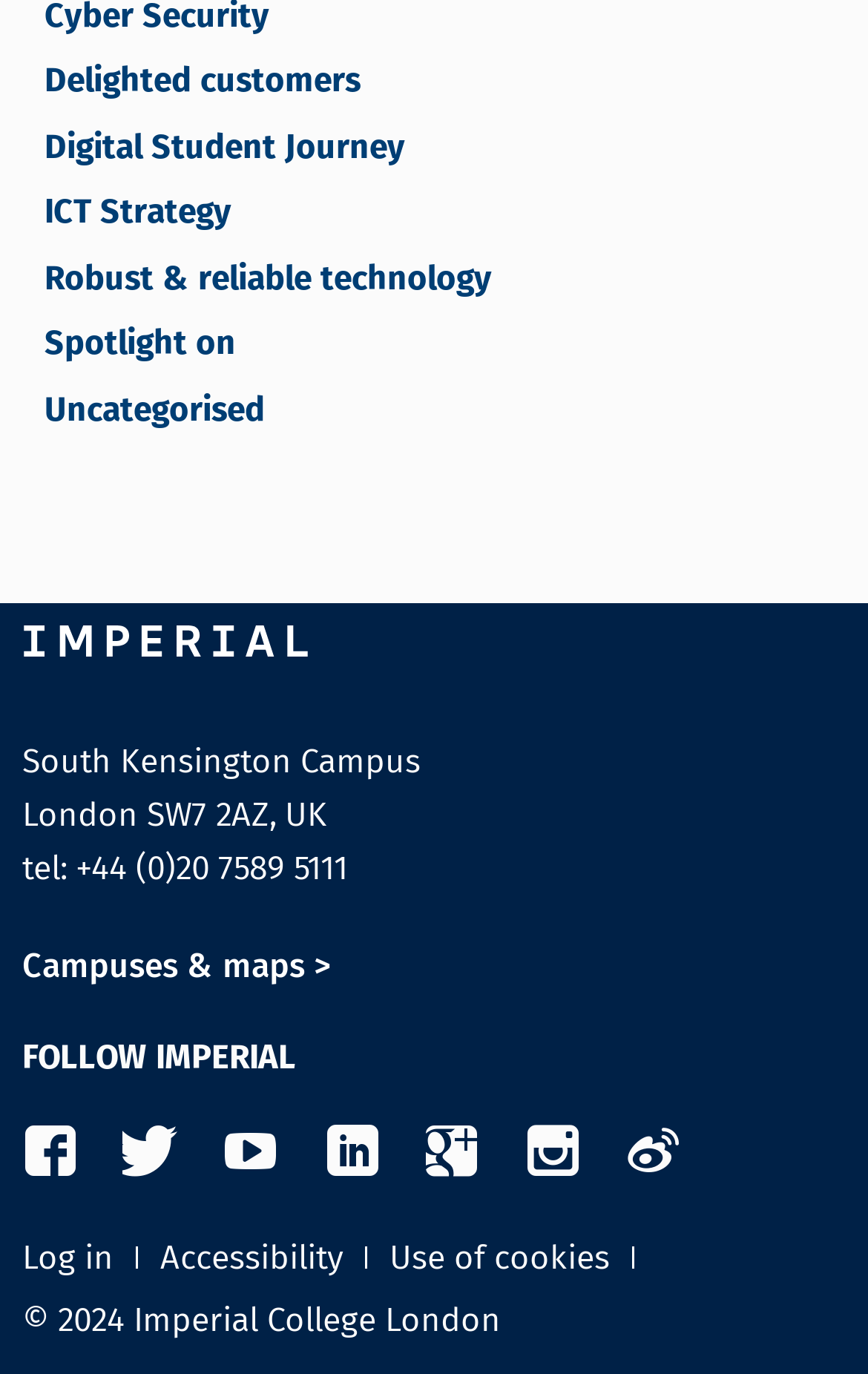Find the bounding box coordinates of the area that needs to be clicked in order to achieve the following instruction: "Click on Delighted customers". The coordinates should be specified as four float numbers between 0 and 1, i.e., [left, top, right, bottom].

[0.051, 0.04, 0.415, 0.079]